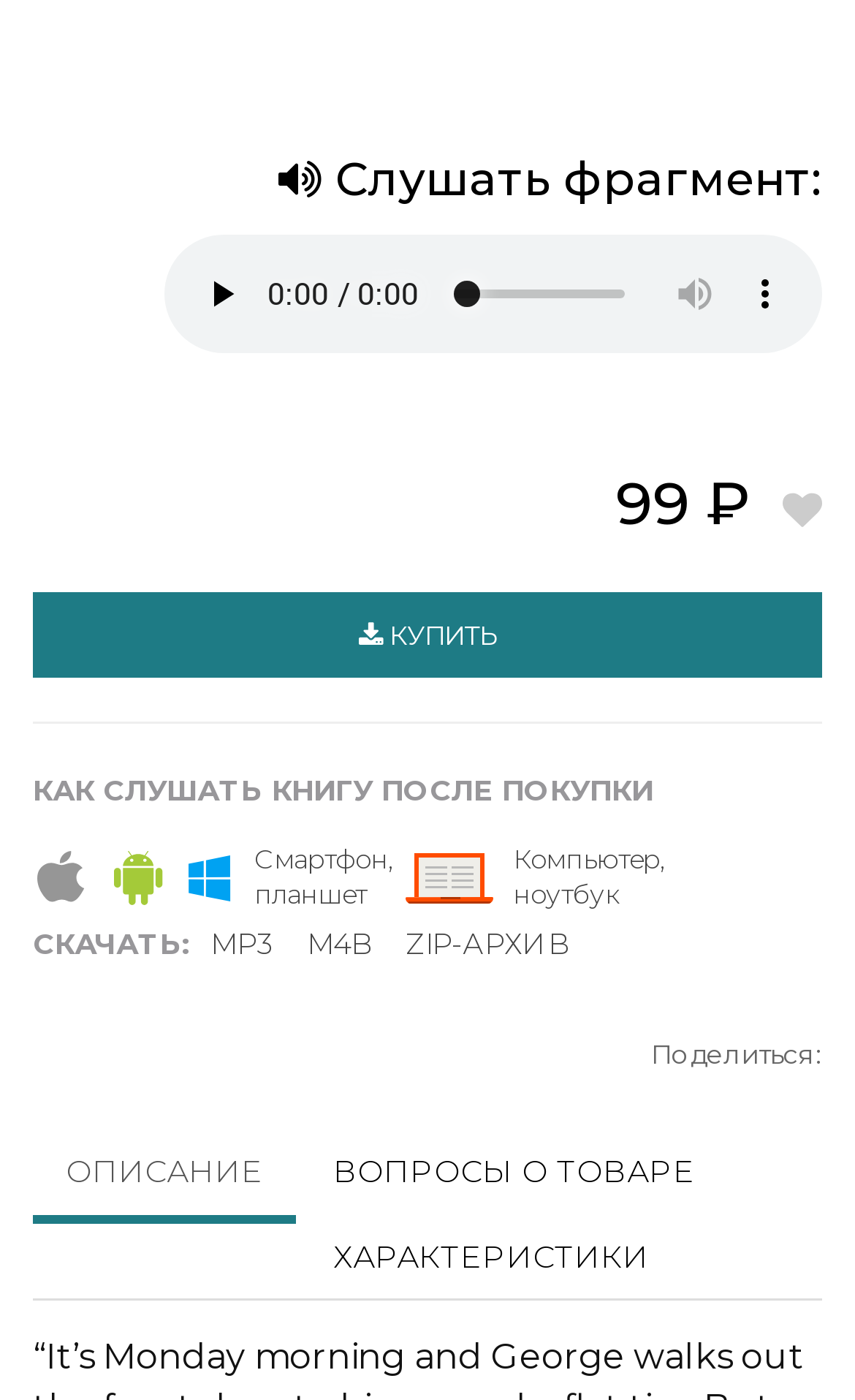Please give a succinct answer using a single word or phrase:
How can I listen to the book after purchase?

Smartphone, tablet, computer, or download